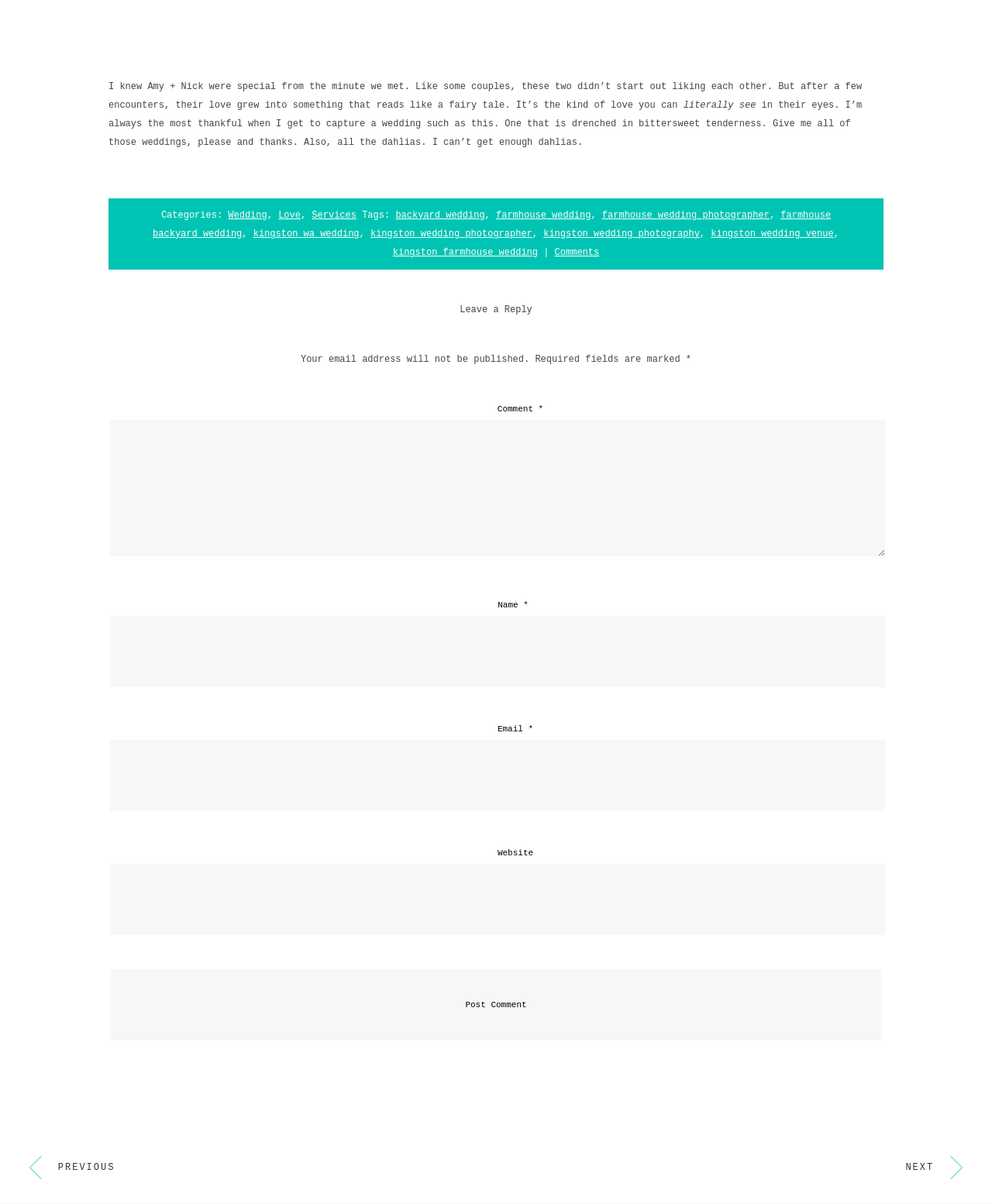Find and indicate the bounding box coordinates of the region you should select to follow the given instruction: "Click on the 'Post Comment' button".

[0.109, 0.804, 0.891, 0.865]